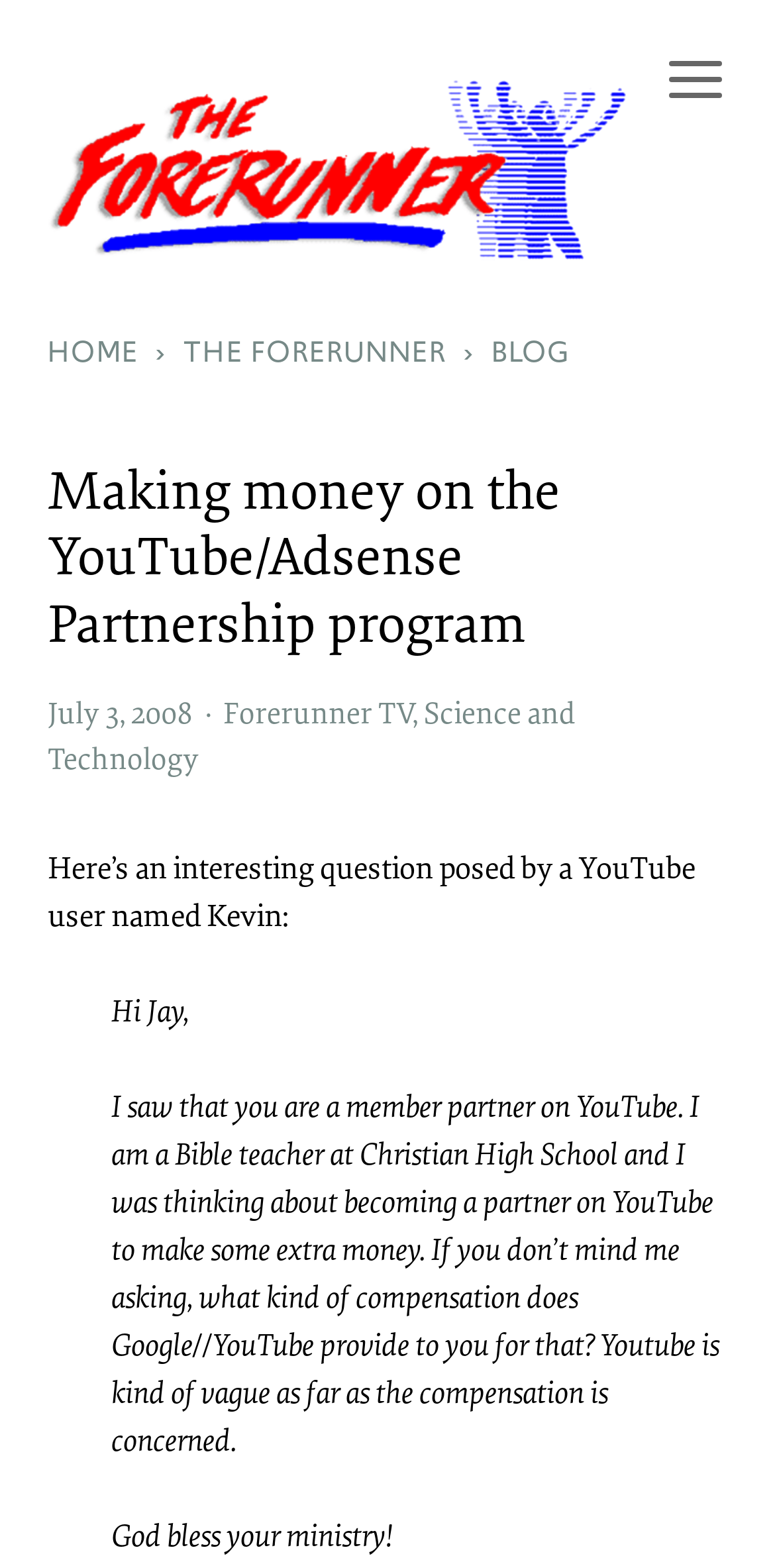Using the description: "Science and Technology", determine the UI element's bounding box coordinates. Ensure the coordinates are in the format of four float numbers between 0 and 1, i.e., [left, top, right, bottom].

[0.062, 0.439, 0.742, 0.495]